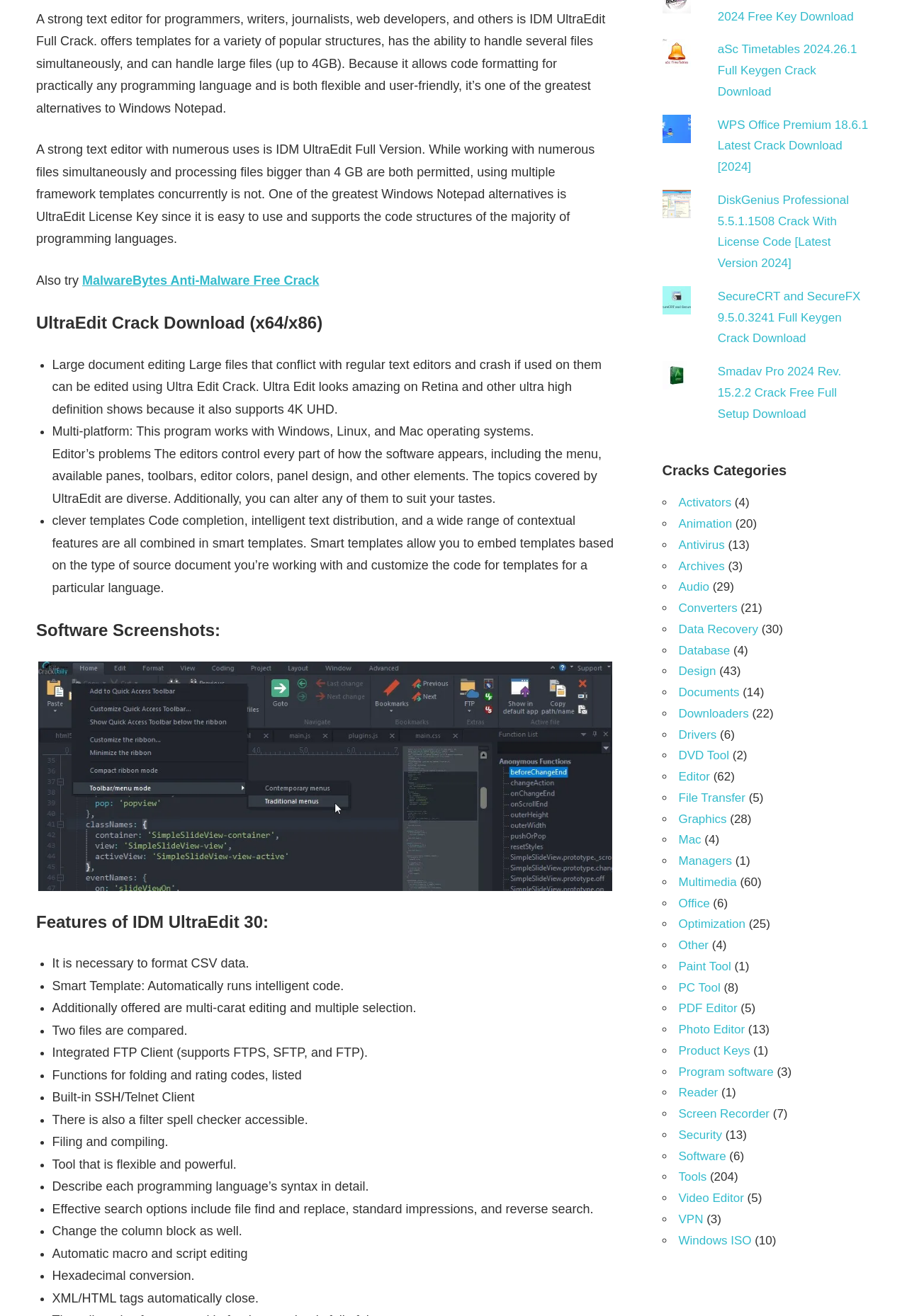Please provide a brief answer to the question using only one word or phrase: 
How many categories are listed under Cracks Categories?

10